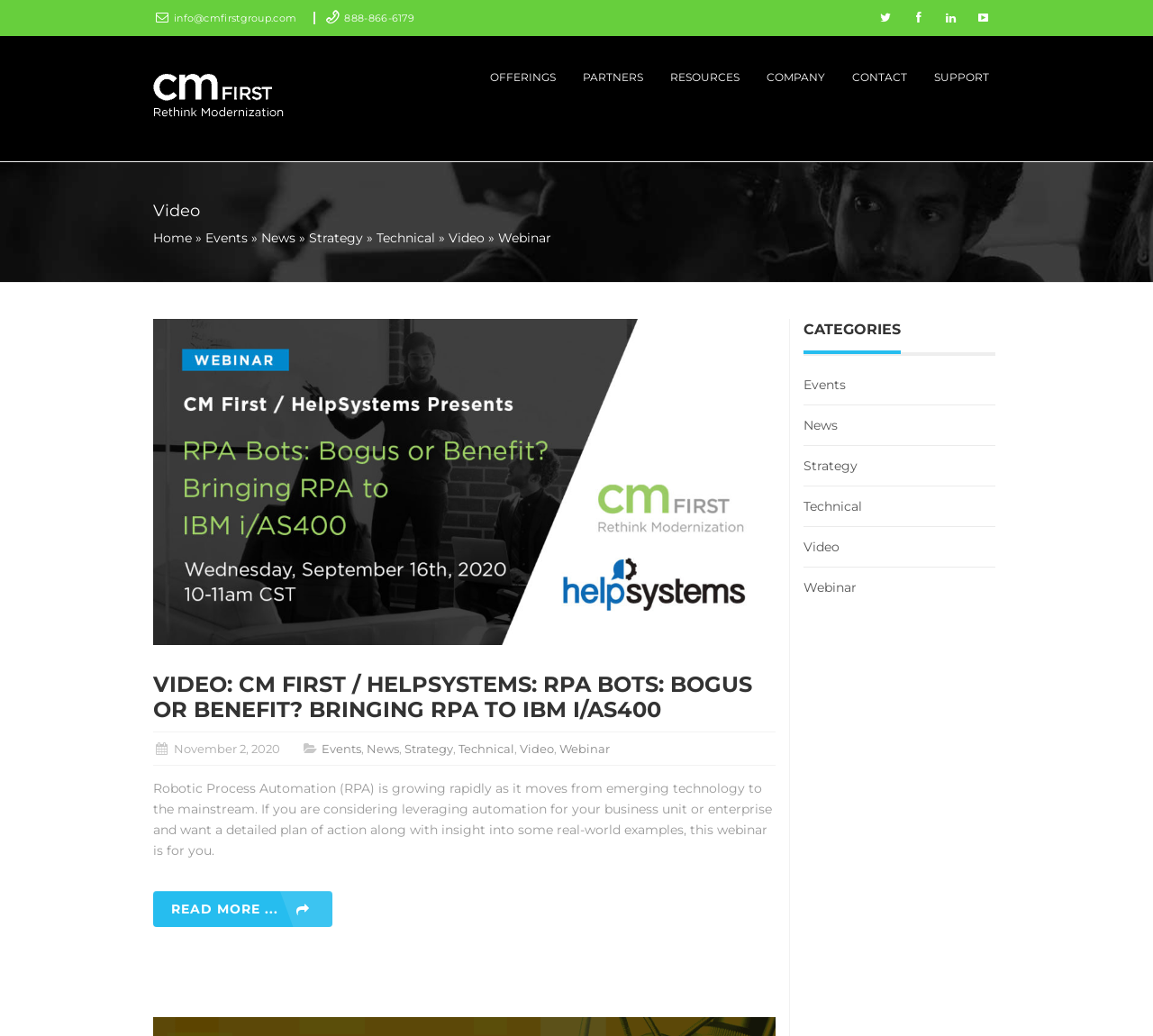What is the phone number on the webpage?
From the image, respond with a single word or phrase.

888-866-6179